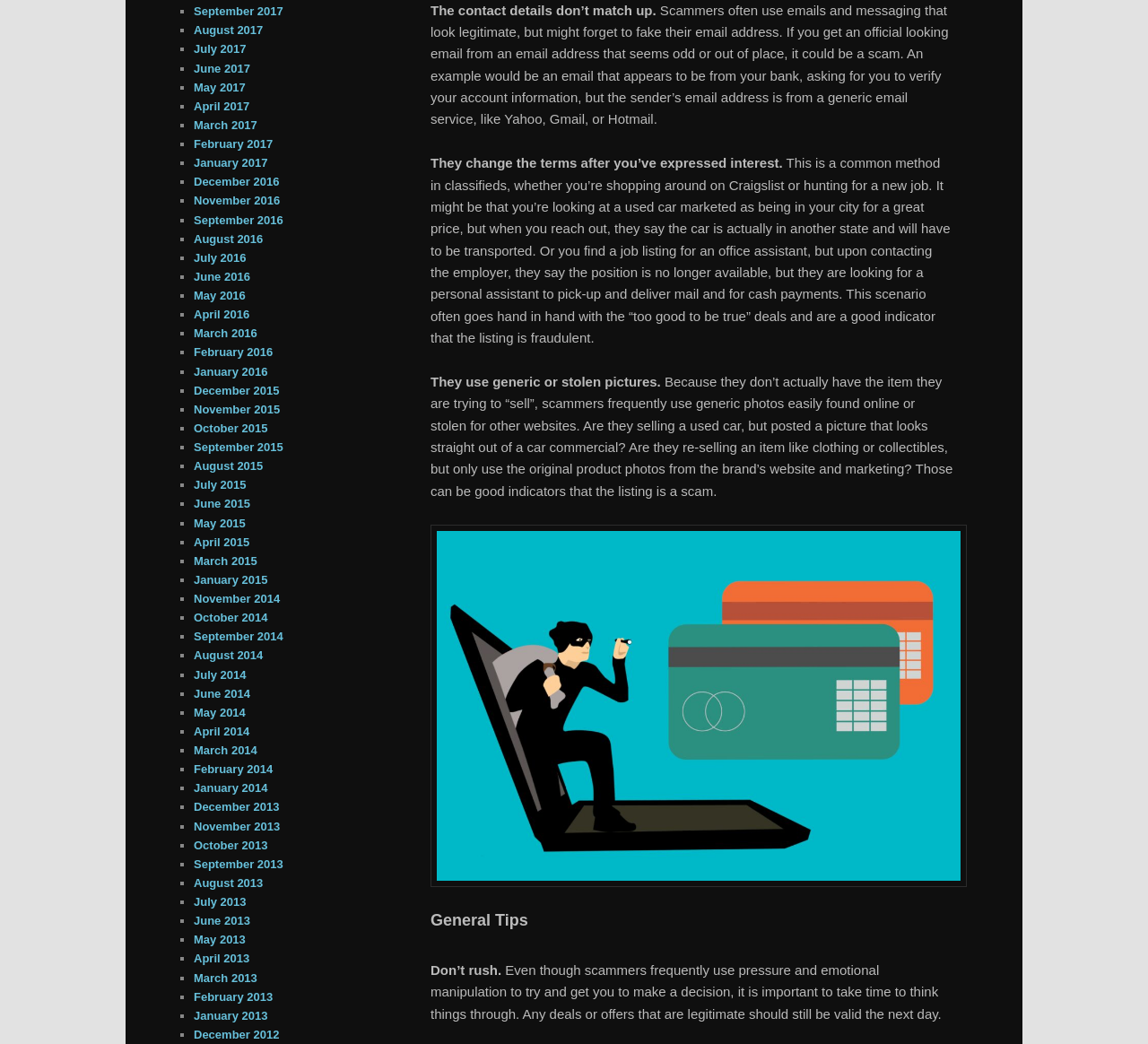What should you check when verifying an email?
Provide a detailed answer to the question, using the image to inform your response.

The webpage suggests checking the email address when verifying an email, as scammers often use emails and messaging that look legitimate but might forget to fake their email address, such as an email from a bank asking for account information but with a generic email service like Yahoo or Gmail.